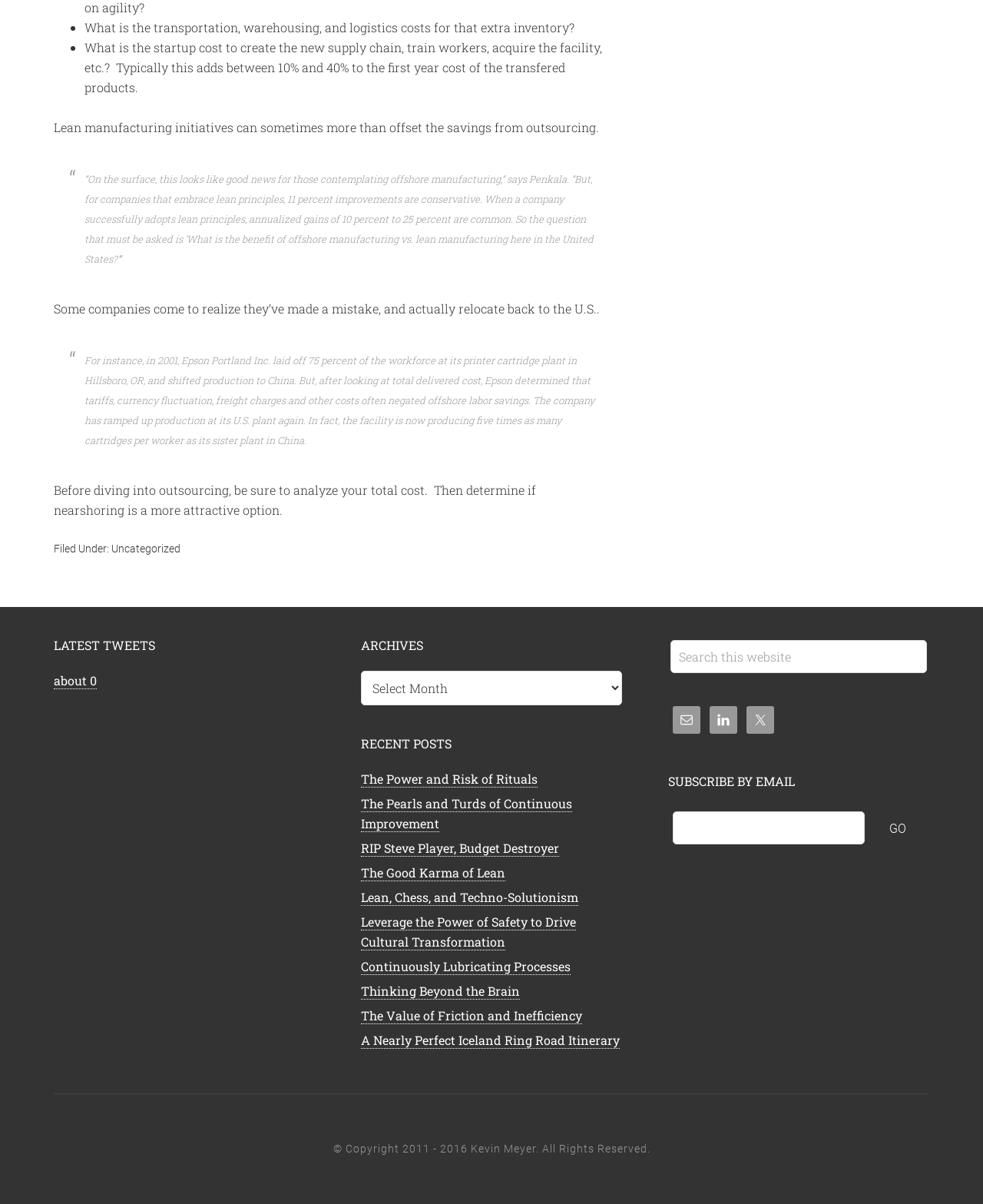What is the purpose of the search box?
Answer the question with a detailed explanation, including all necessary information.

The search box is located in the top right corner of the webpage, and it has a placeholder text 'Search this website'. This suggests that the purpose of the search box is to allow users to search for content within the website.